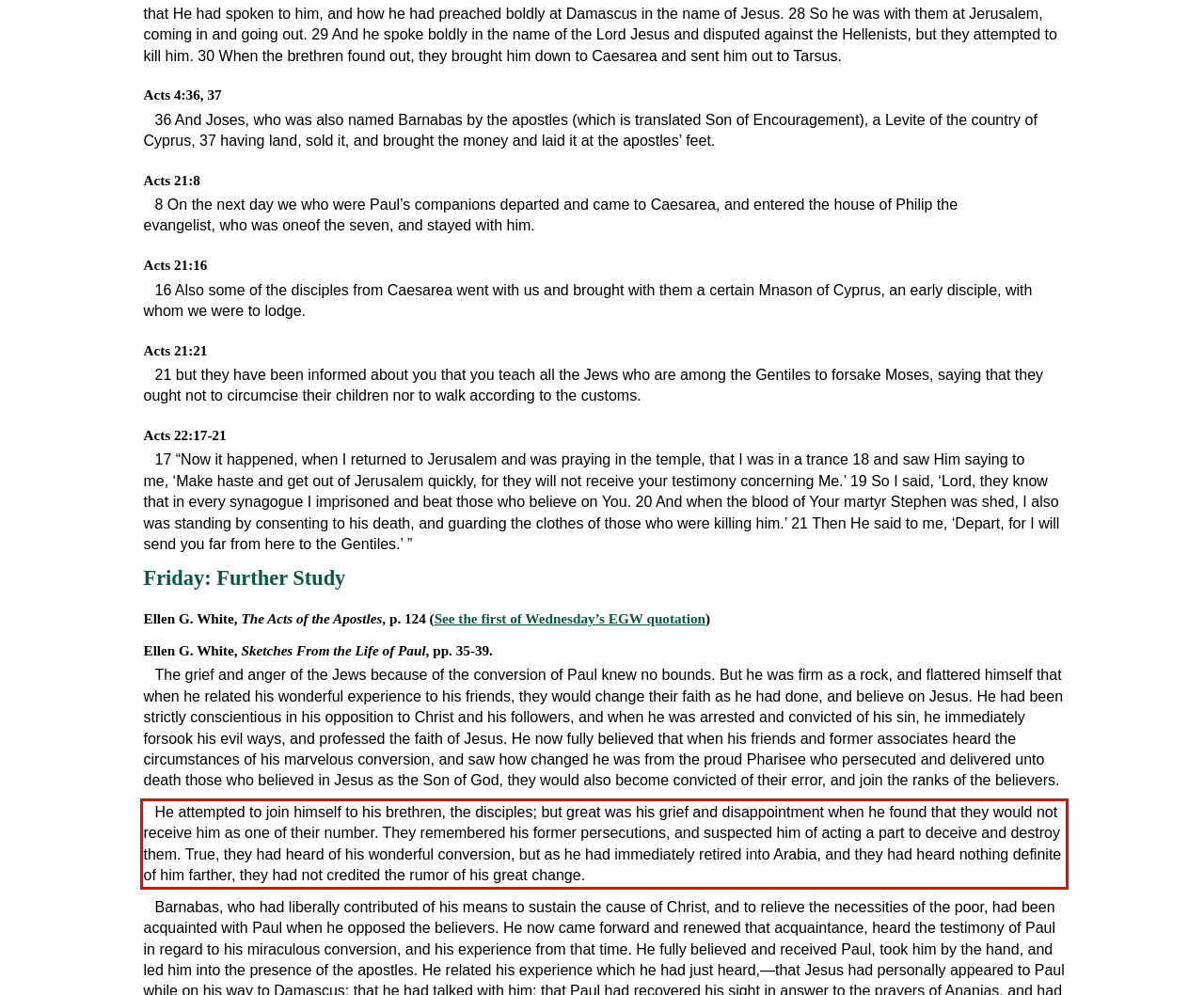In the given screenshot, locate the red bounding box and extract the text content from within it.

He attempted to join himself to his brethren, the disciples; but great was his grief and disappointment when he found that they would not receive him as one of their number. They remembered his former persecutions, and suspected him of acting a part to deceive and destroy them. True, they had heard of his wonderful conversion, but as he had immediately retired into Arabia, and they had heard nothing definite of him farther, they had not credited the rumor of his great change.